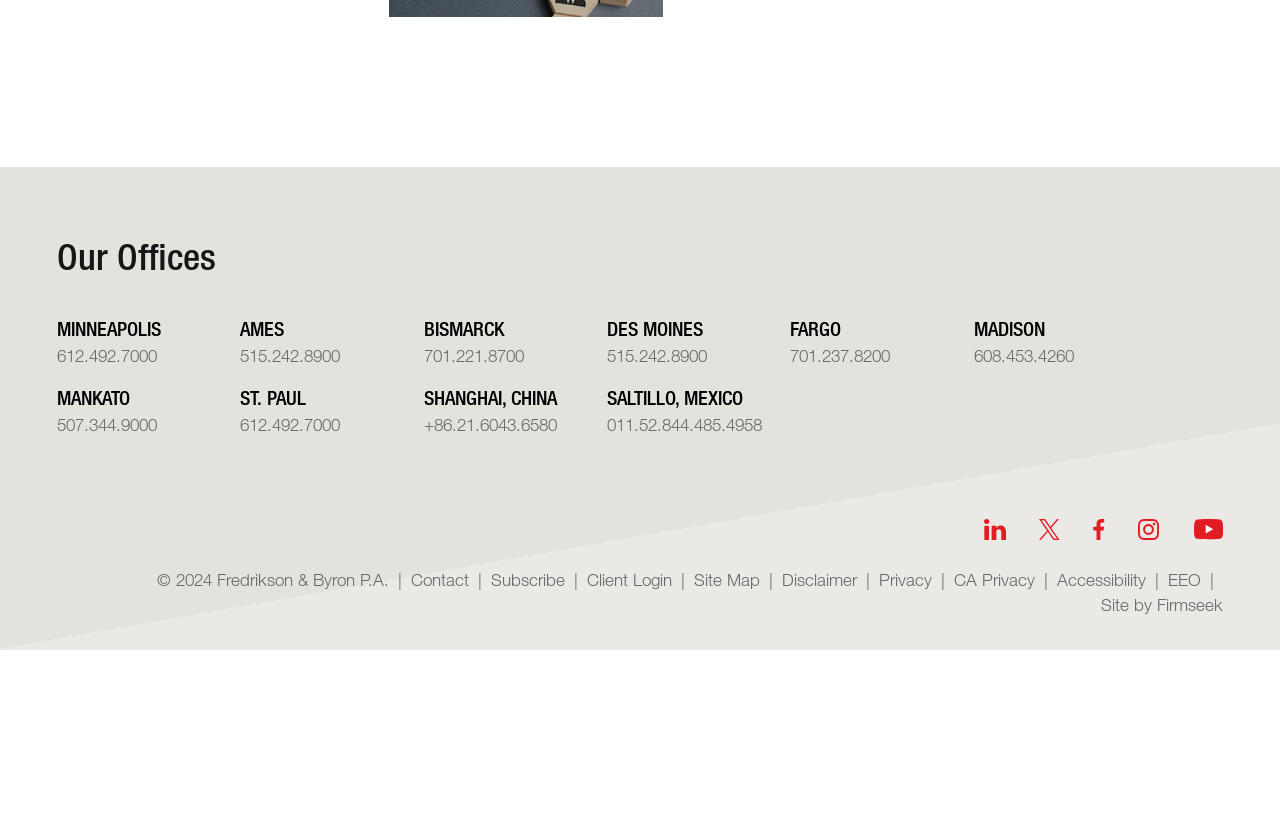Locate the bounding box coordinates of the element that should be clicked to fulfill the instruction: "Visit LinkedIn page".

[0.769, 0.632, 0.786, 0.657]